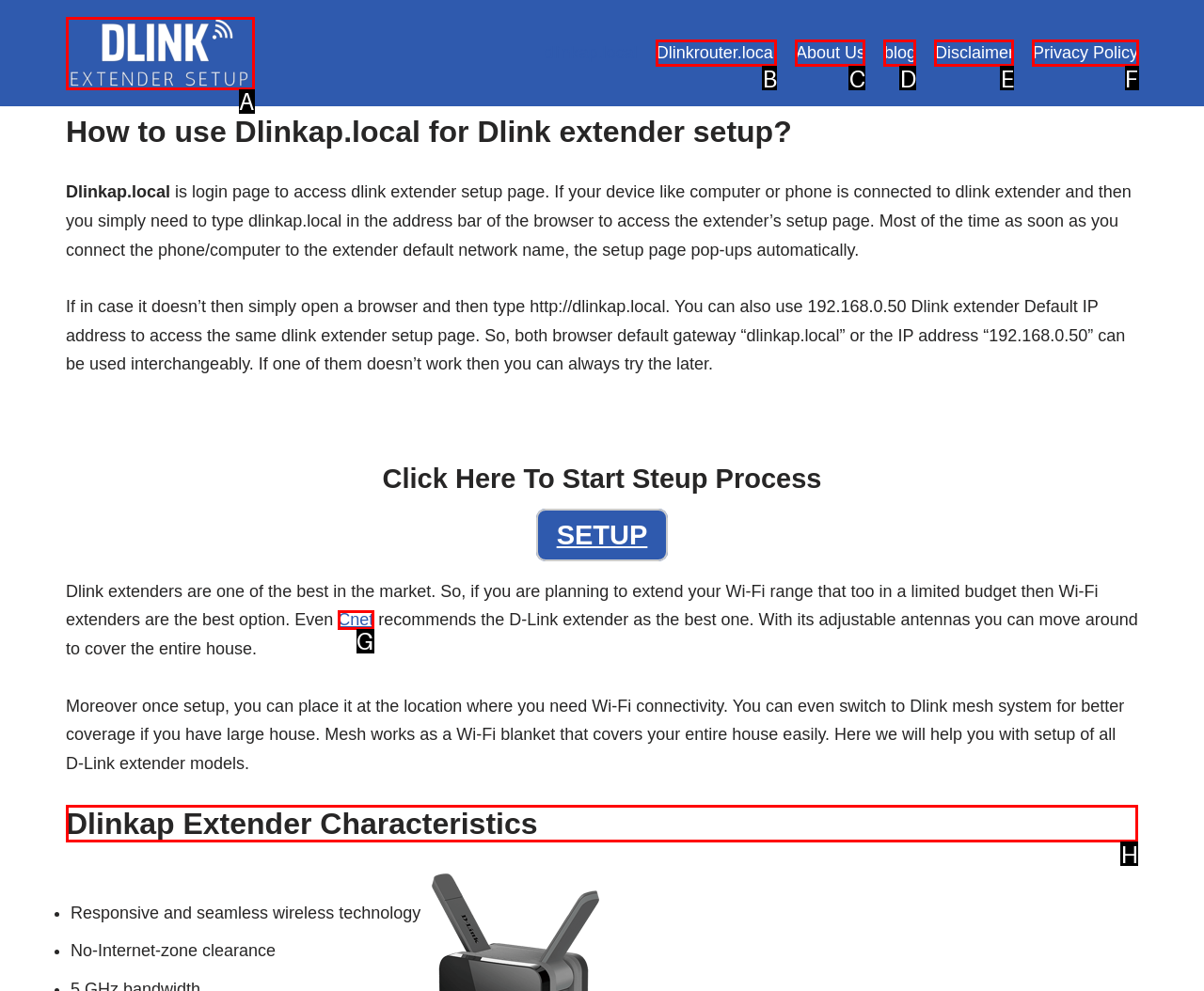Provide the letter of the HTML element that you need to click on to perform the task: Read about Dlinkap Extender Characteristics.
Answer with the letter corresponding to the correct option.

H